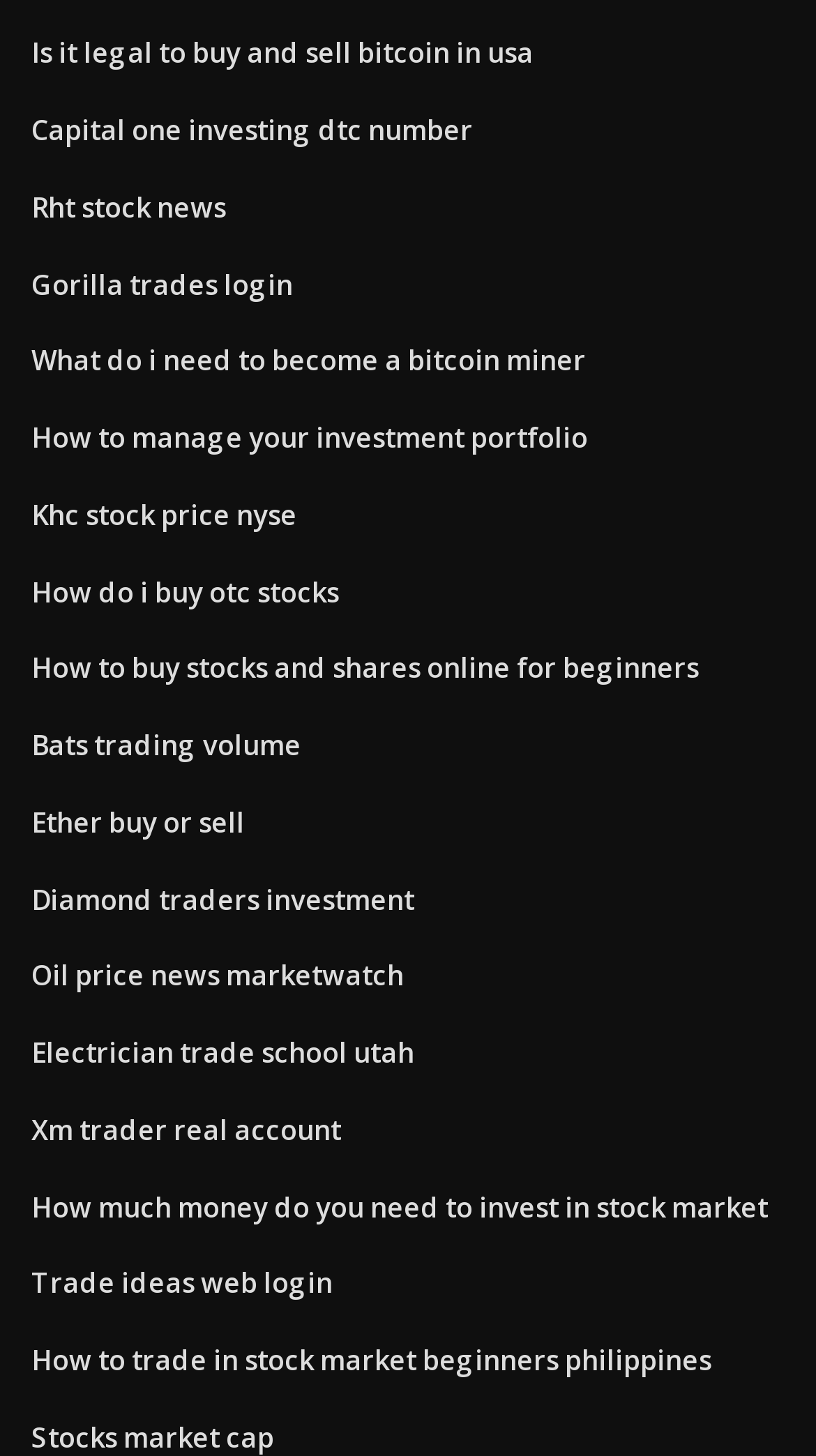Use a single word or phrase to answer the question:
Is the webpage a list of resources?

Yes